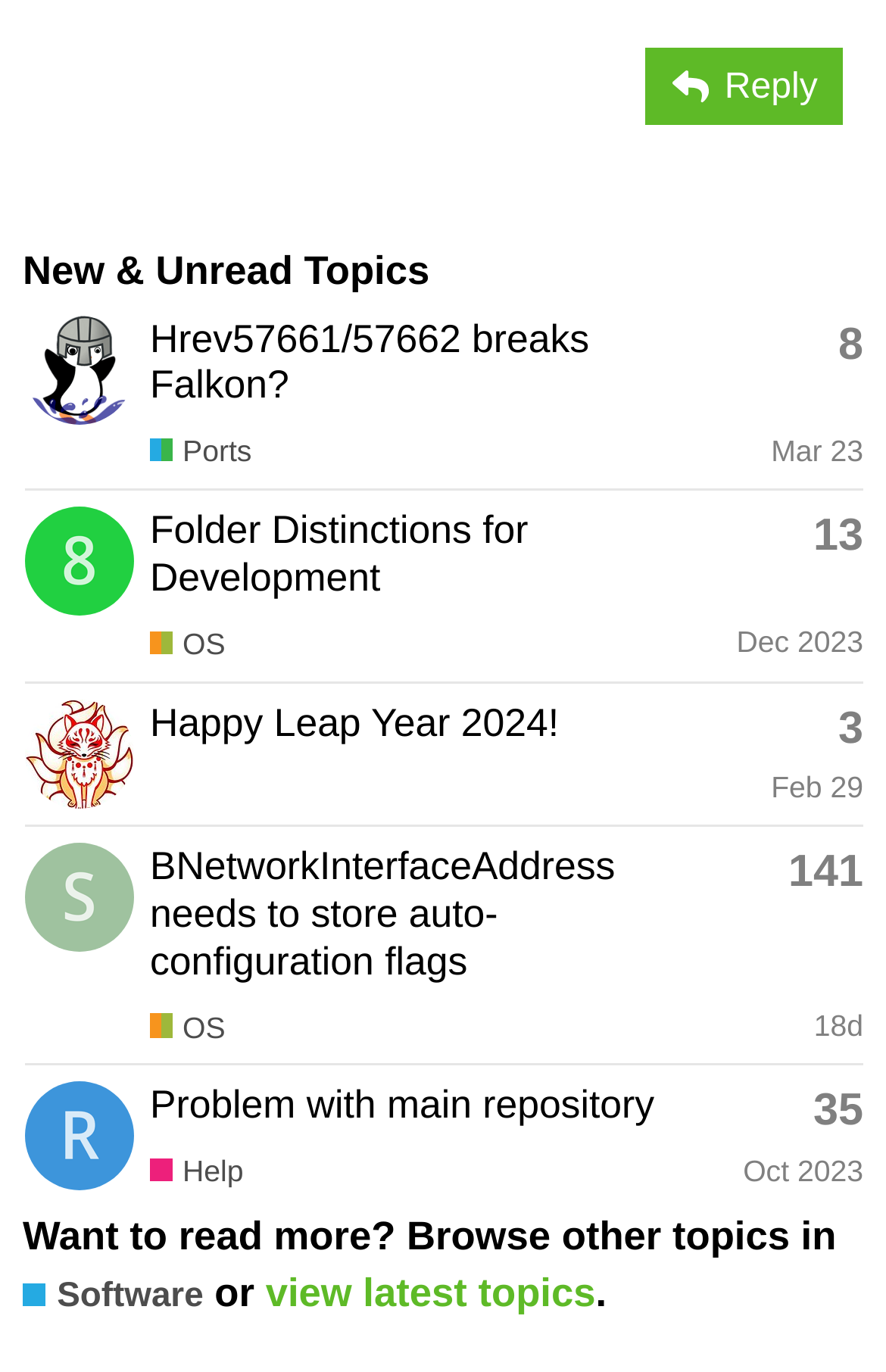Provide the bounding box coordinates, formatted as (top-left x, top-left y, bottom-right x, bottom-right y), with all values being floating point numbers between 0 and 1. Identify the bounding box of the UI element that matches the description: aria-label="KitsunePrefecture's profile, latest poster"

[0.028, 0.534, 0.151, 0.562]